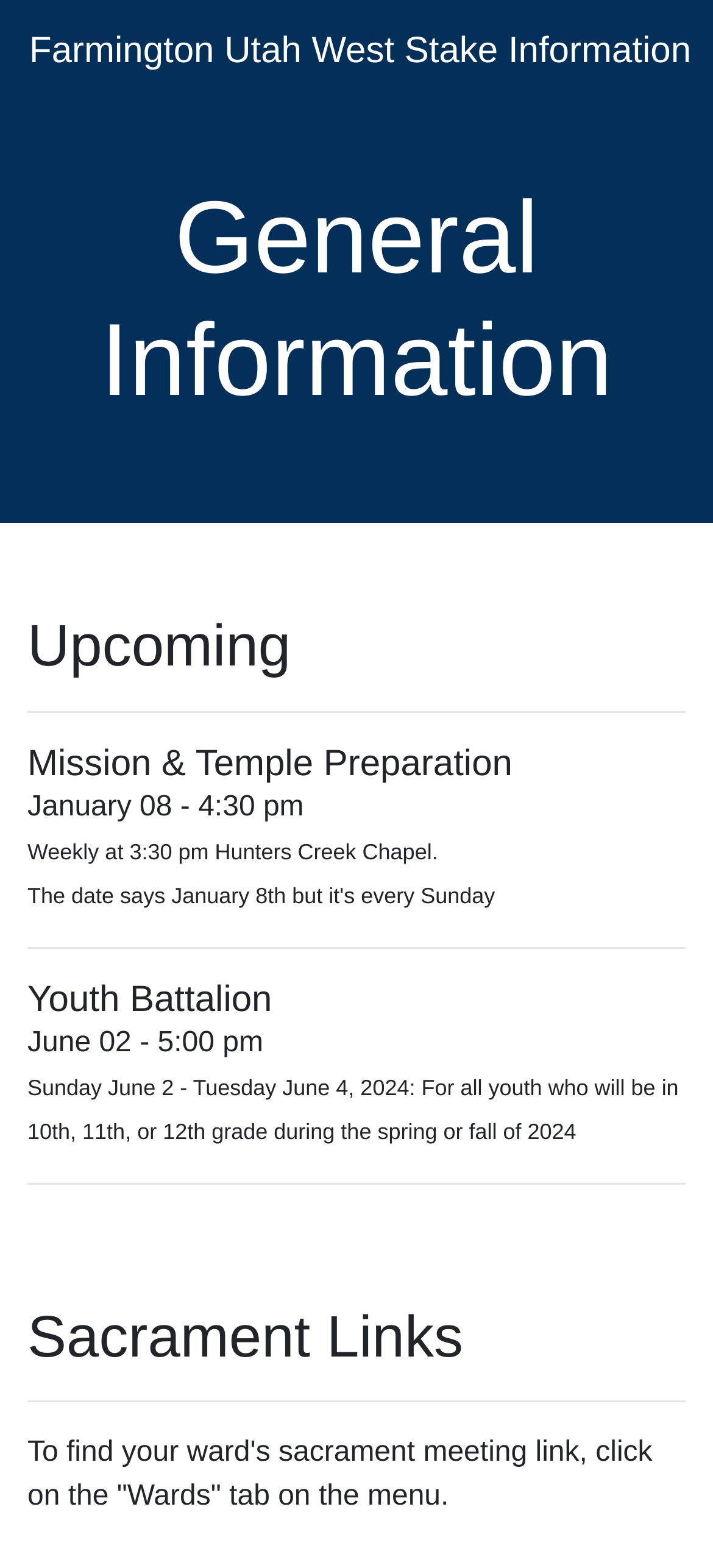What is the location of the weekly event at 3:30 pm?
Please answer the question with as much detail as possible using the screenshot.

I found the 'Upcoming' section and read the description of the weekly event at 3:30 pm, which states that it is held at Hunters Creek Chapel.